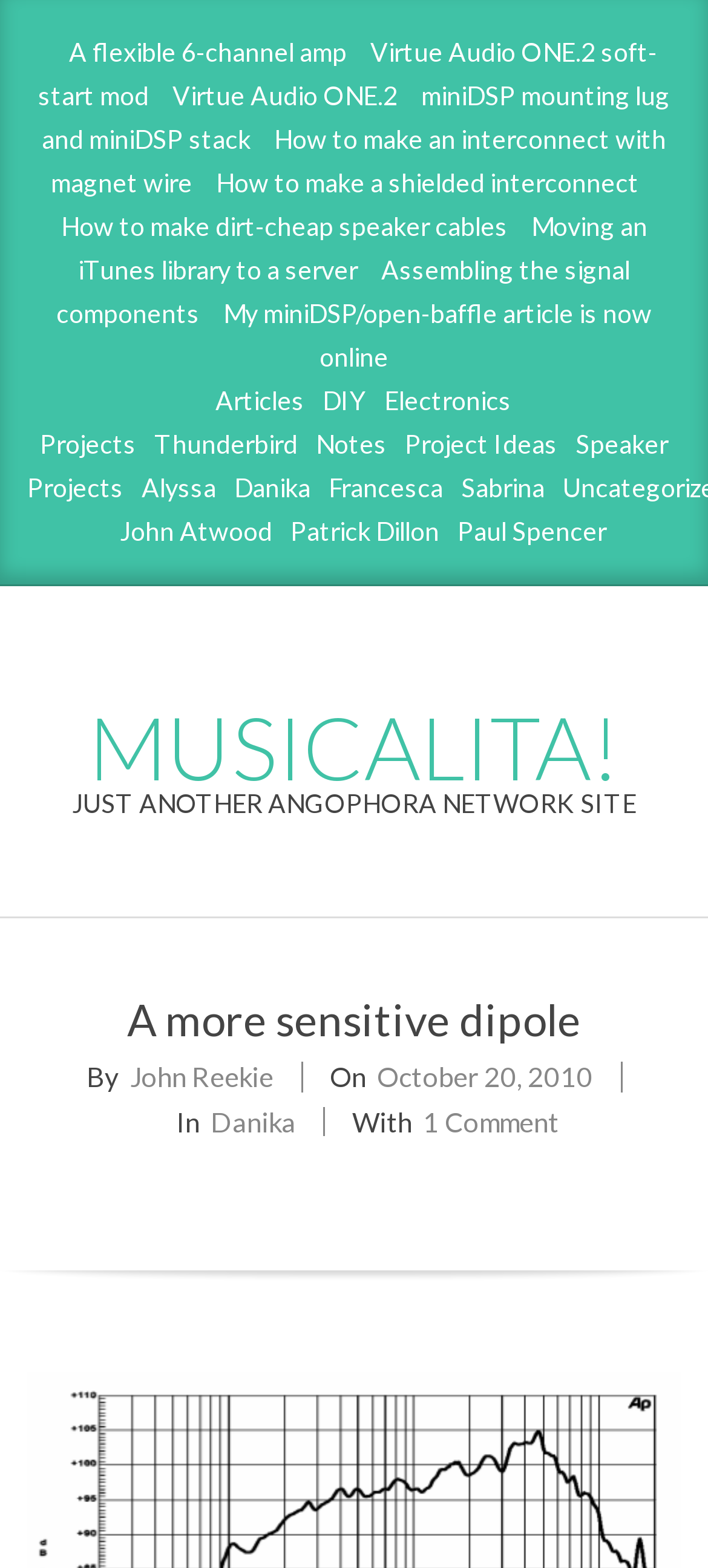Could you indicate the bounding box coordinates of the region to click in order to complete this instruction: "Read the post by John Reekie".

[0.183, 0.676, 0.386, 0.697]